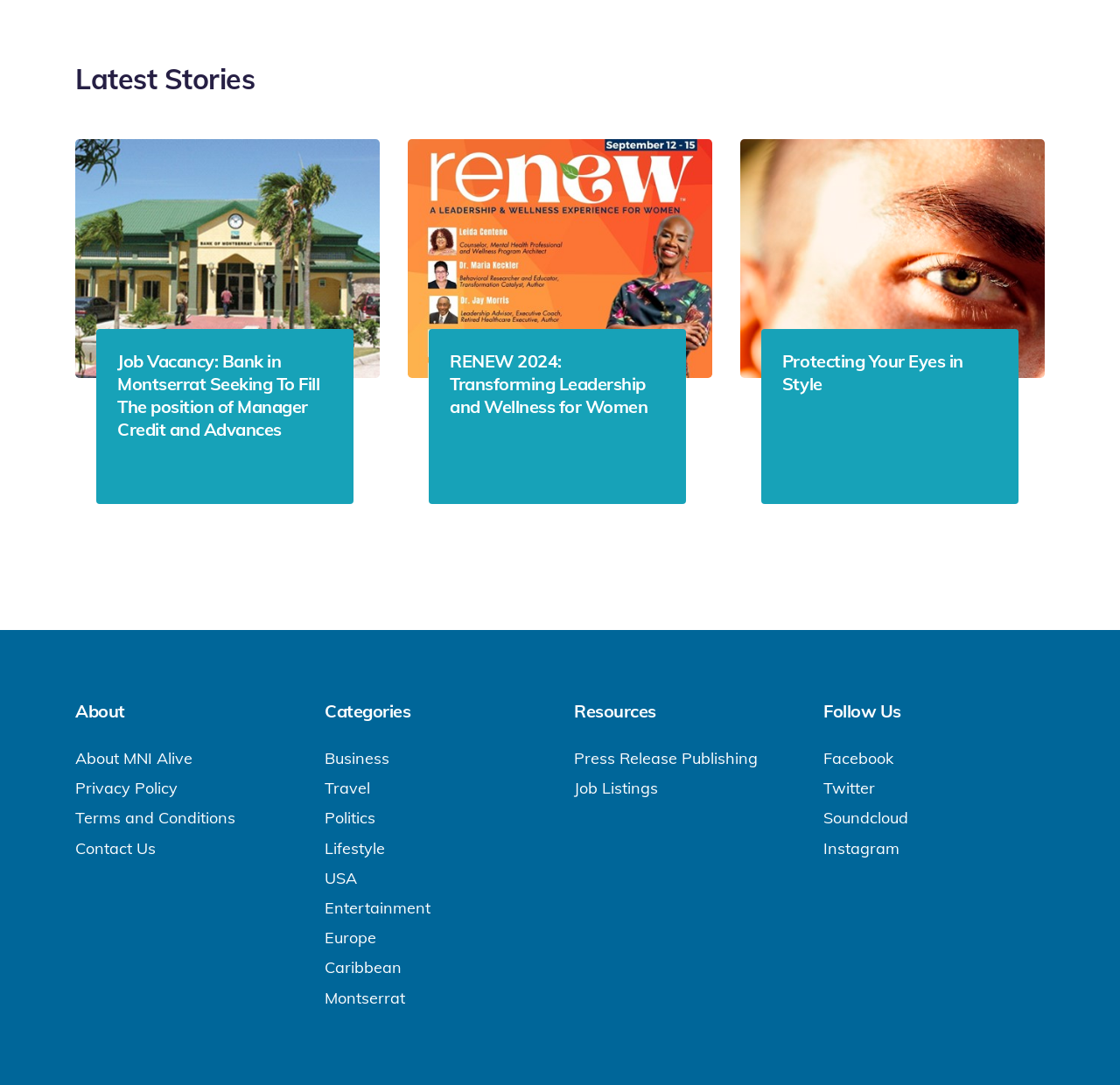What is the title of the first story?
Please use the image to provide an in-depth answer to the question.

The first story is identified by the heading 'Latest Stories' and the first link 'Bank in Montserrat' which is accompanied by an image, indicating that it is the title of the first story.